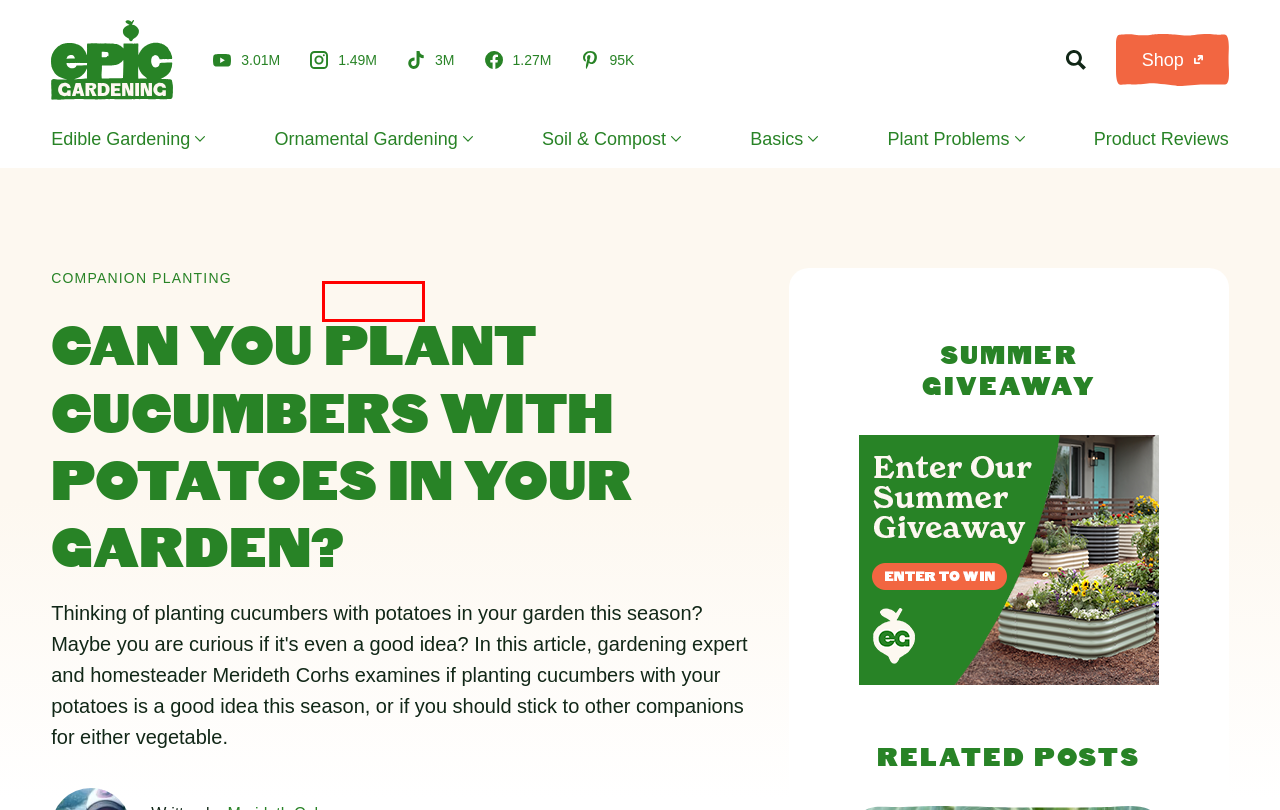Check out the screenshot of a webpage with a red rectangle bounding box. Select the best fitting webpage description that aligns with the new webpage after clicking the element inside the bounding box. Here are the candidates:
A. Flowers - Epic Gardening
B. Microgreens - Epic Gardening
C. Mulch - Epic Gardening
D. Soil Building - Epic Gardening
E. Foliage - Epic Gardening
F. Epic Gardening: Simple, Practical Gardening Tips
G. Trees - Epic Gardening
H. Raised Bed Gardening - Epic Gardening

E